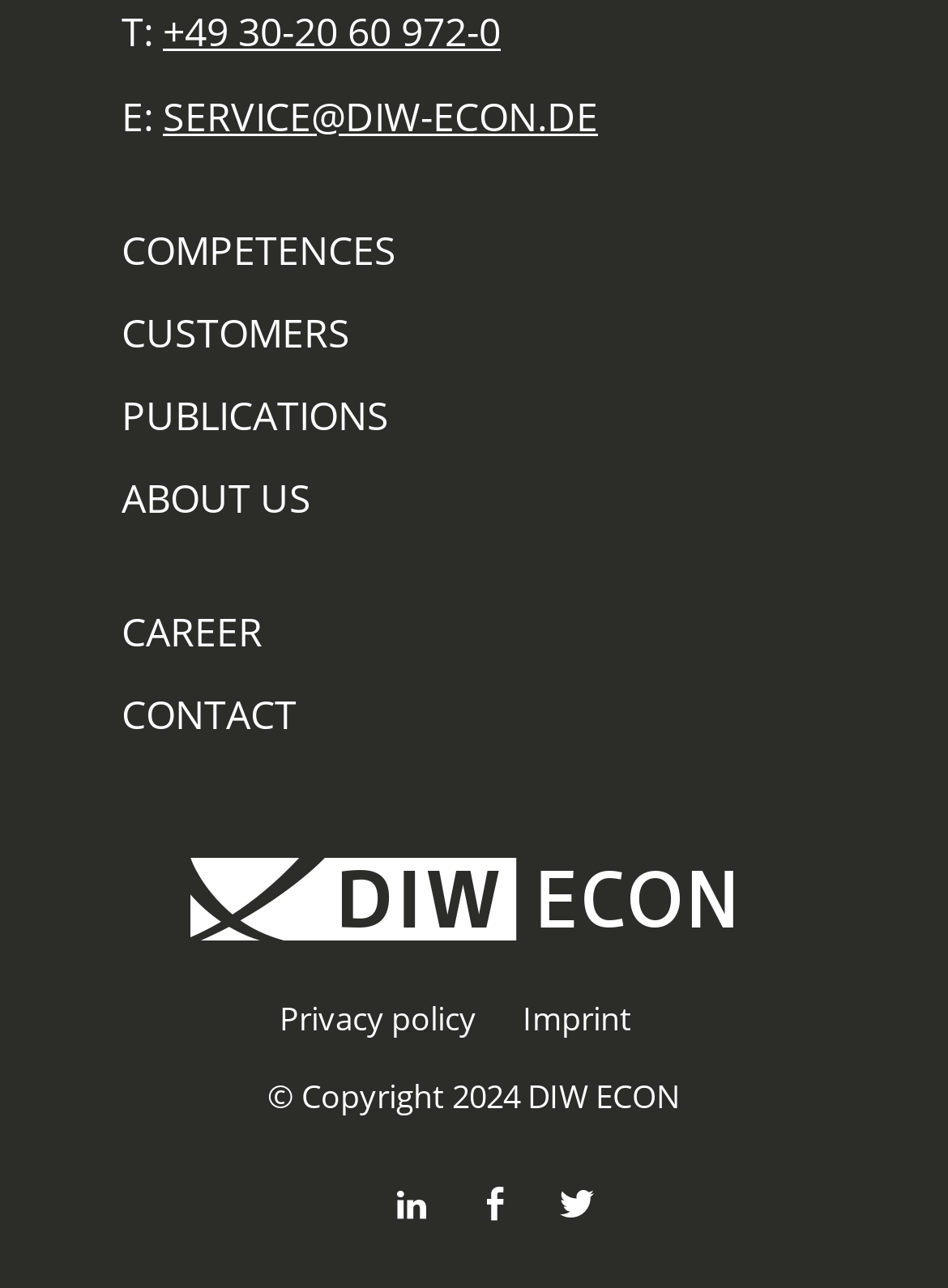Can you show the bounding box coordinates of the region to click on to complete the task described in the instruction: "Learn about us"?

[0.128, 0.366, 0.328, 0.408]